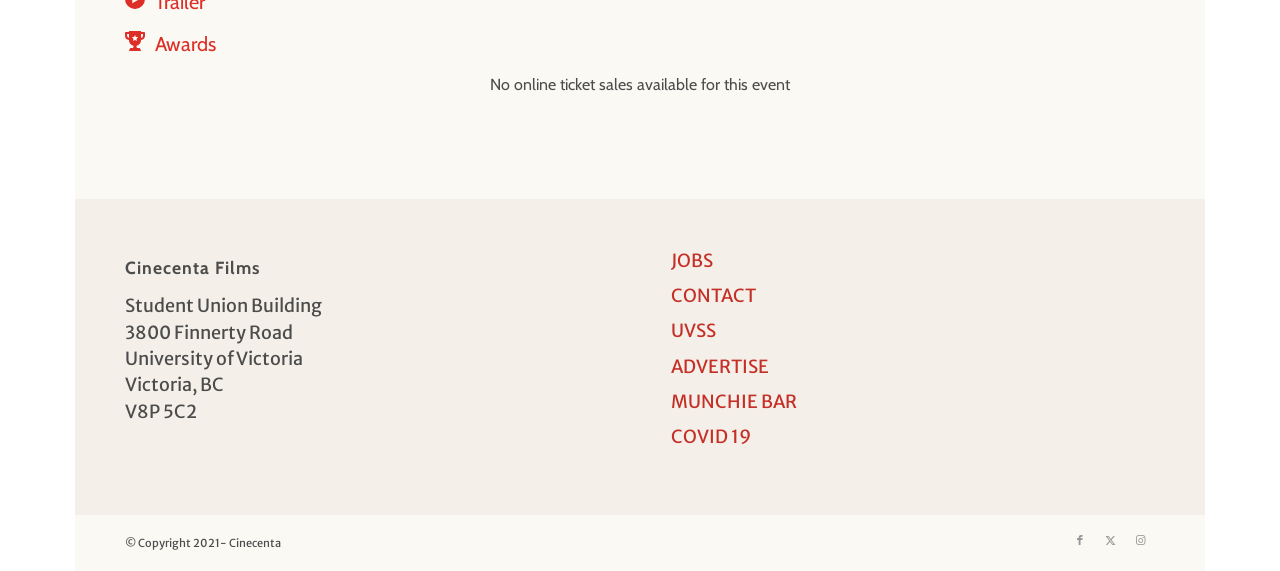Please find the bounding box coordinates for the clickable element needed to perform this instruction: "Go to CONTACT".

[0.524, 0.488, 0.902, 0.55]